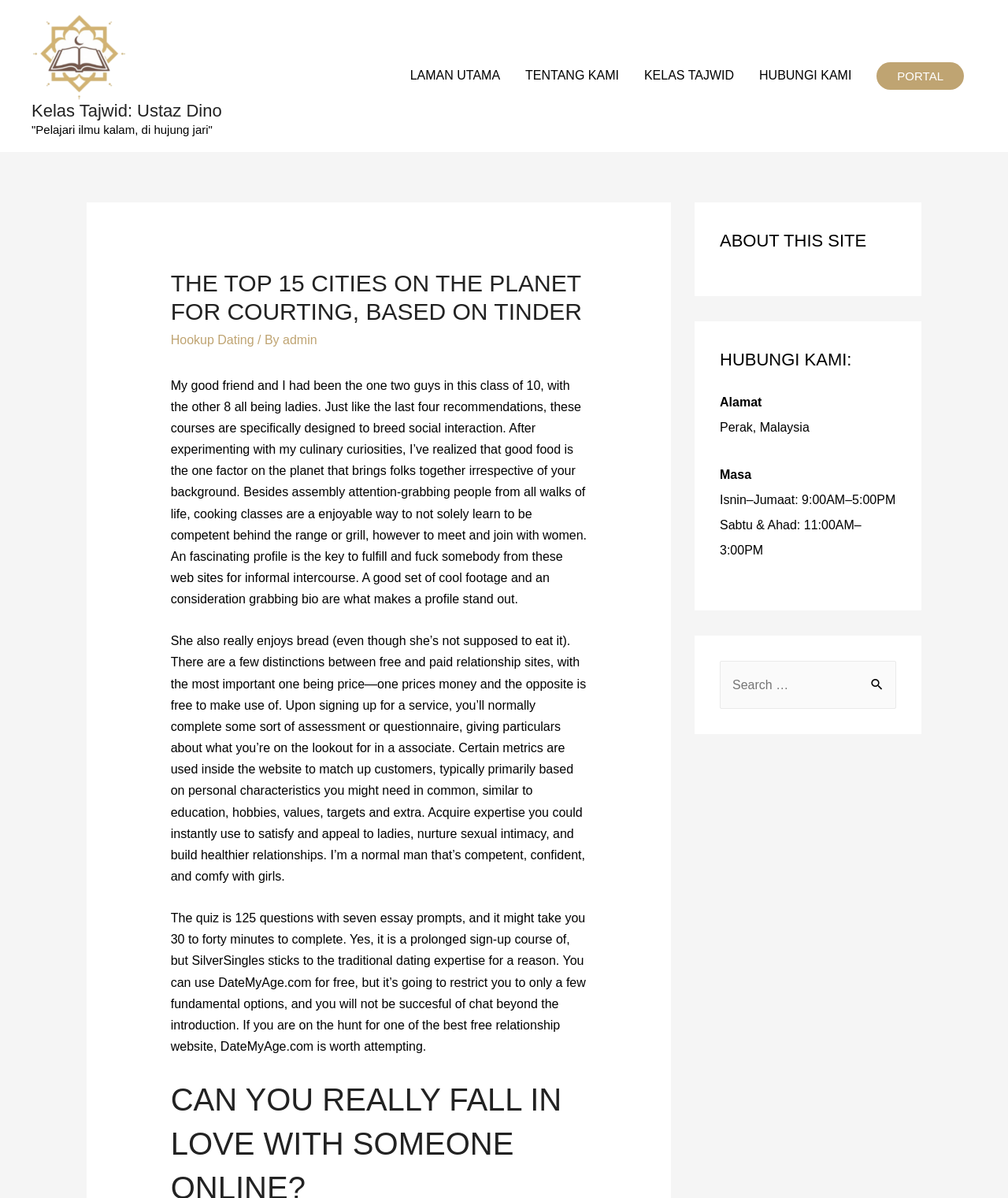Identify the bounding box coordinates of the clickable section necessary to follow the following instruction: "Go to the next page". The coordinates should be presented as four float numbers from 0 to 1, i.e., [left, top, right, bottom].

None